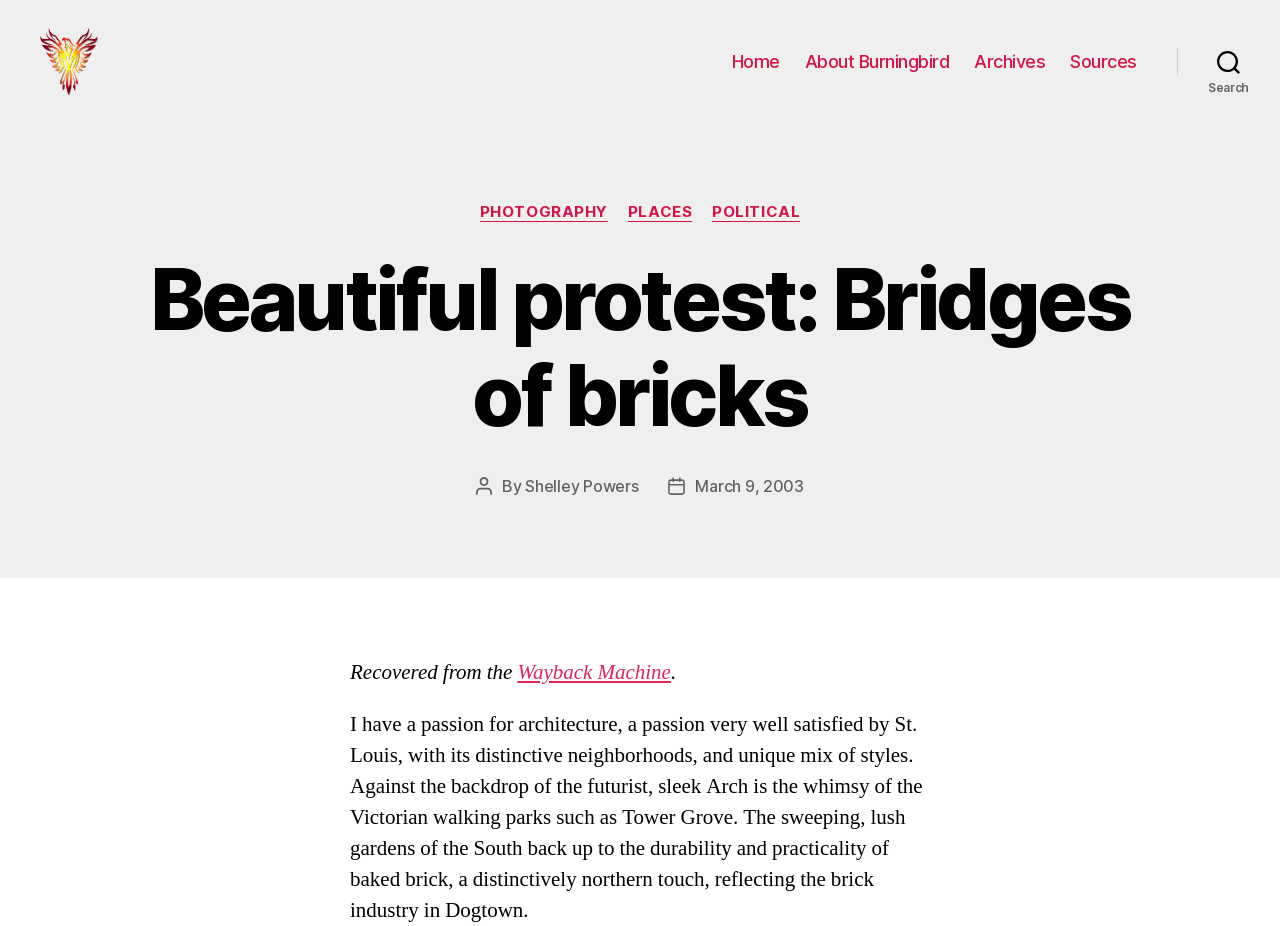Please specify the bounding box coordinates of the region to click in order to perform the following instruction: "Click the BB Logo link".

[0.031, 0.03, 0.092, 0.127]